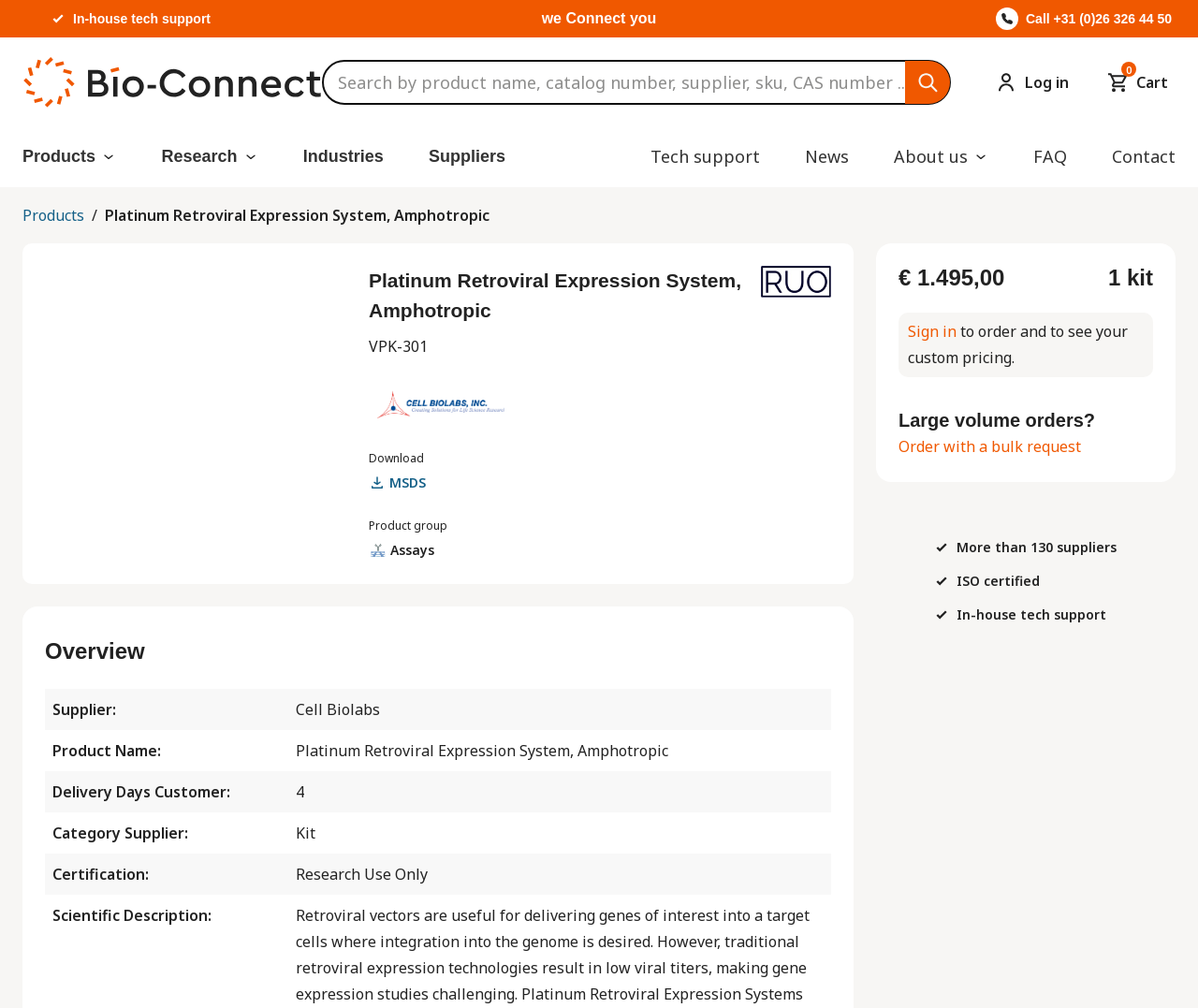Can you show the bounding box coordinates of the region to click on to complete the task described in the instruction: "Call the customer service"?

[0.83, 0.006, 0.981, 0.03]